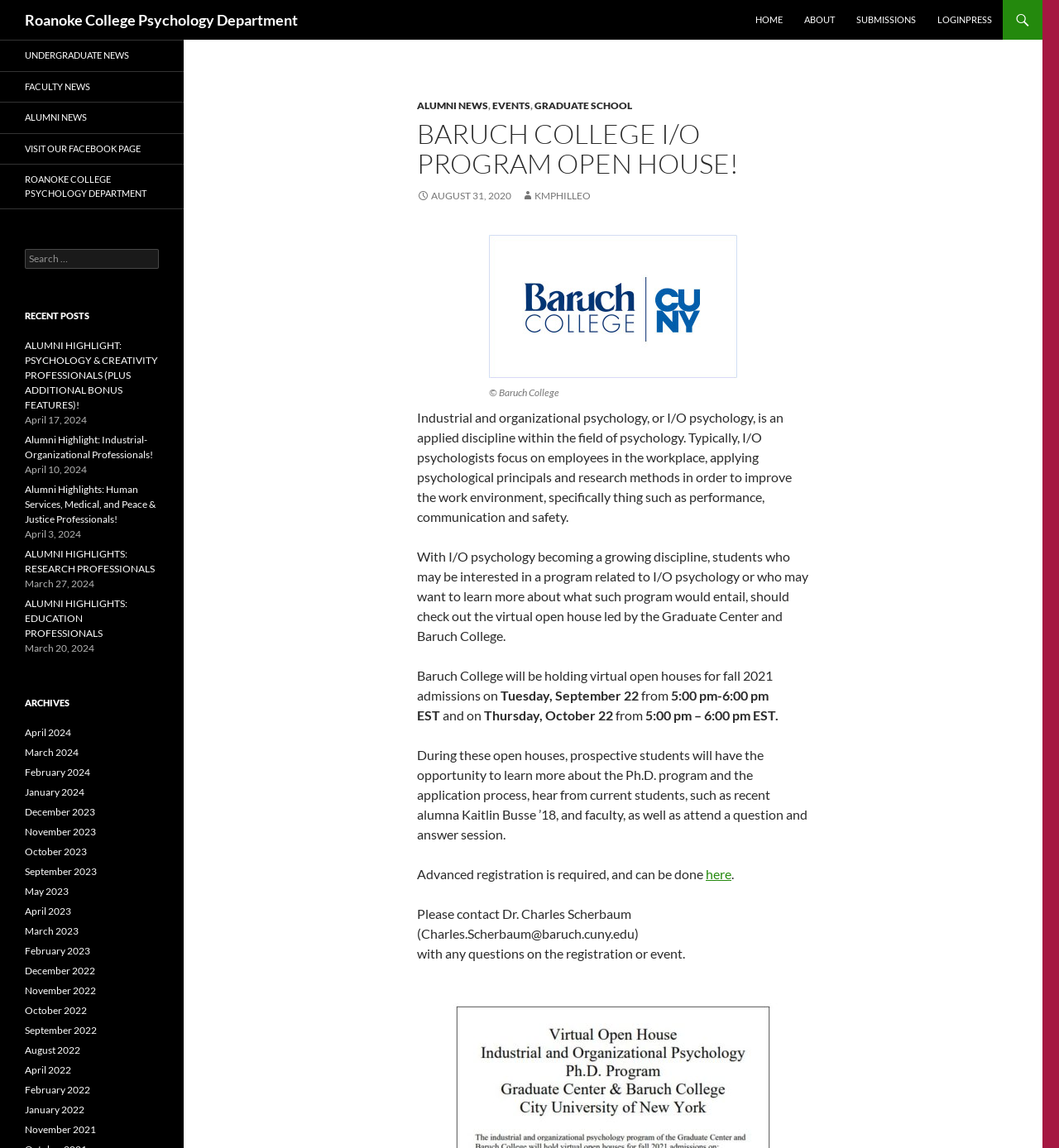Please answer the following question using a single word or phrase: 
What is the name of the college mentioned?

Baruch College